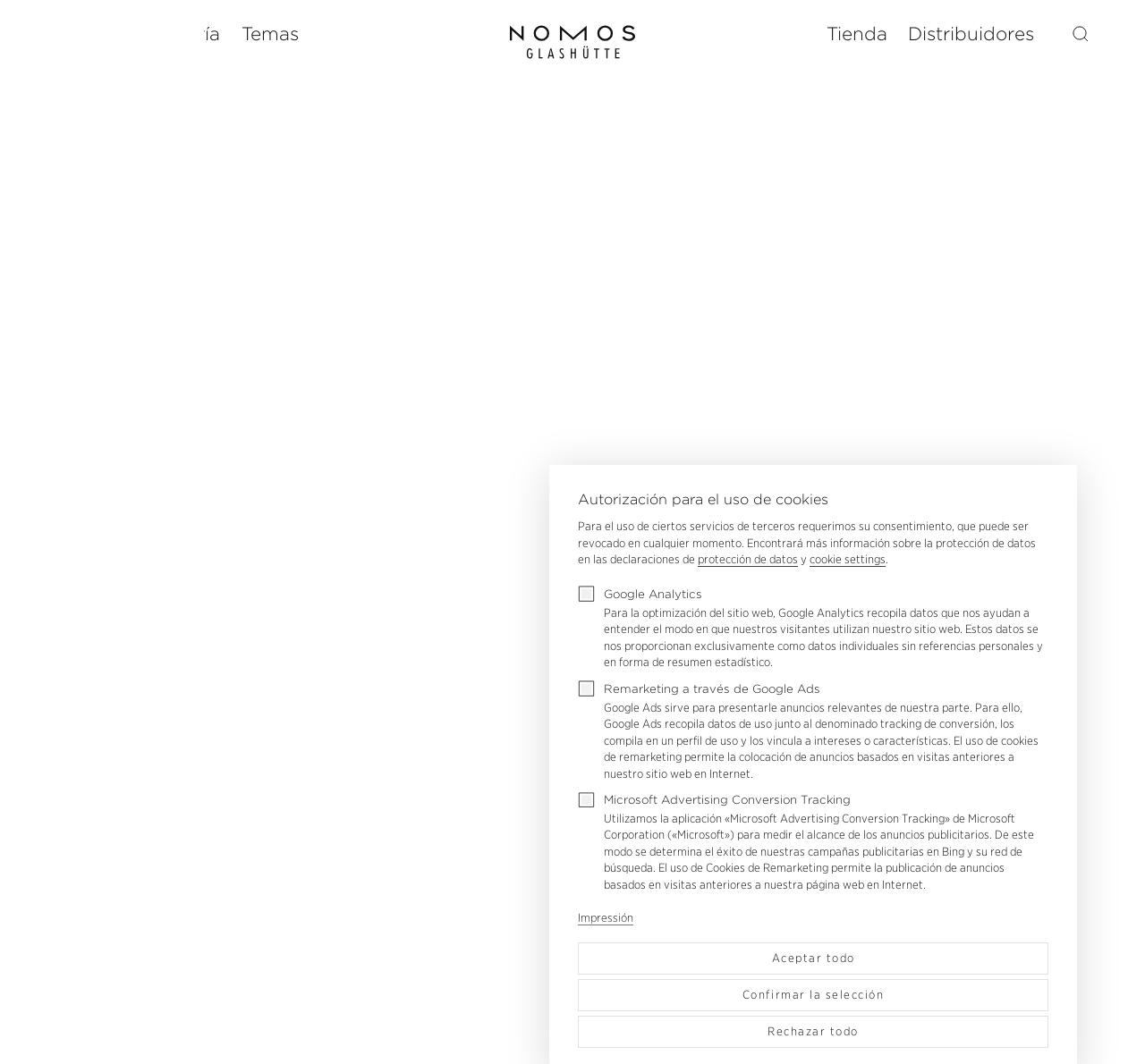Please provide the bounding box coordinates for the element that needs to be clicked to perform the instruction: "Click on Relojes". The coordinates must consist of four float numbers between 0 and 1, formatted as [left, top, right, bottom].

[0.05, 0.02, 0.106, 0.044]